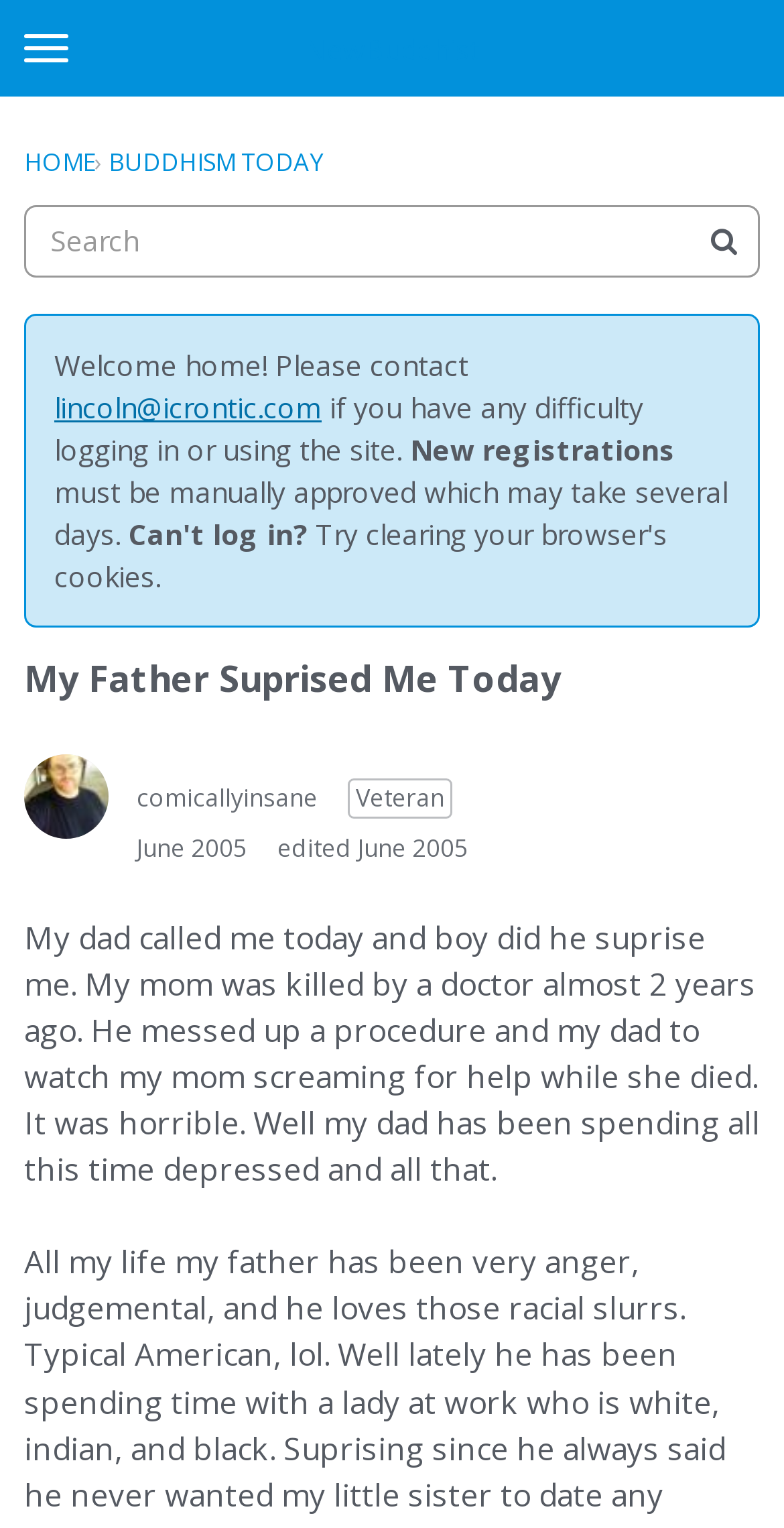What is the date of the post?
Look at the screenshot and give a one-word or phrase answer.

June 8, 2005